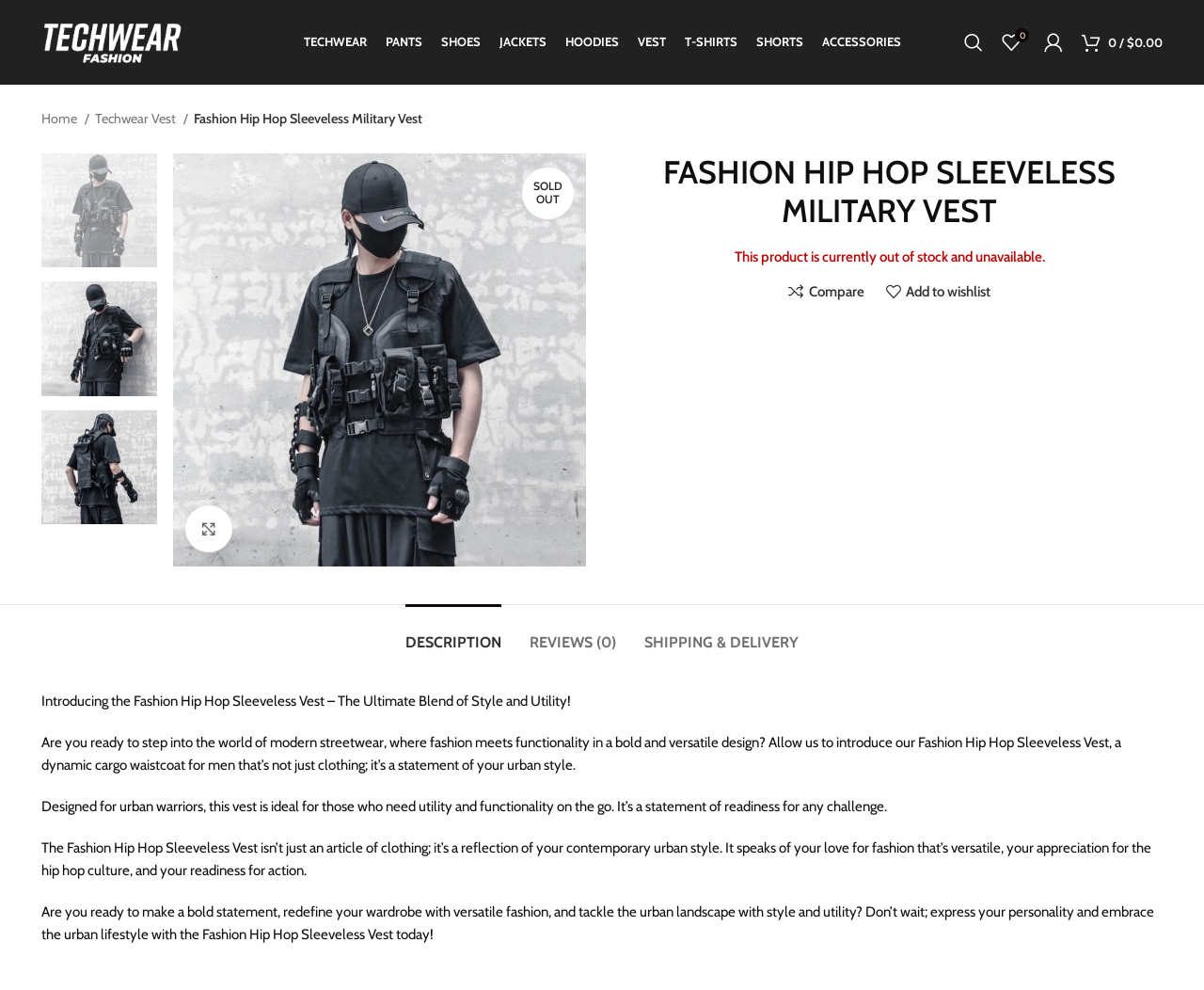Give the bounding box coordinates for this UI element: "title="Fashion-Hip-Hop-Sleeveless-Vest-Men-Cargo-Waistcoat-with-Pockets-Military-Jacket-New-Casual-Streetwear-Tactical"". The coordinates should be four float numbers between 0 and 1, arranged as [left, top, right, bottom].

[0.144, 0.354, 0.487, 0.371]